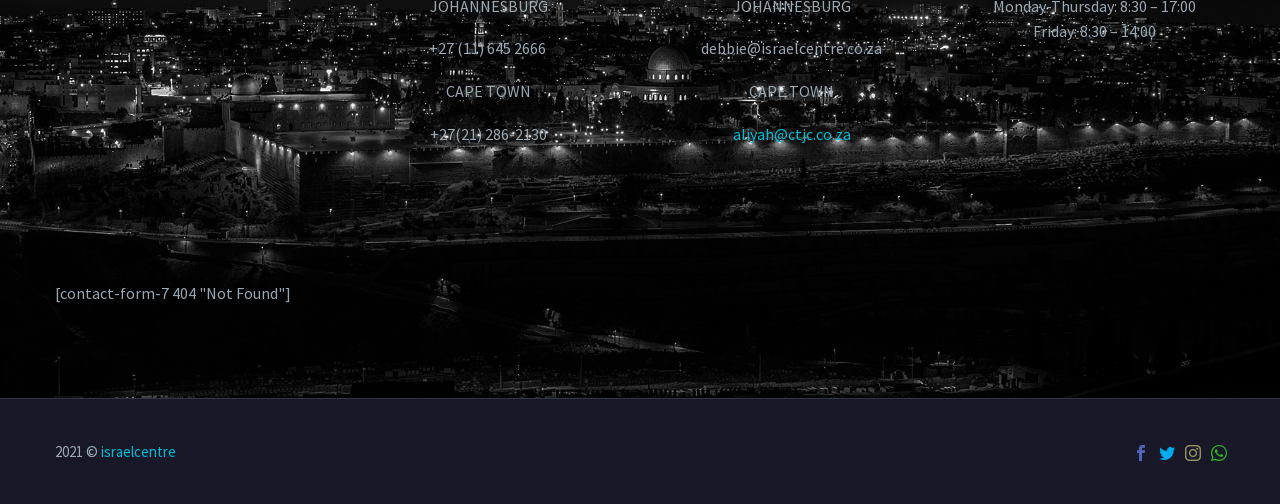Please give a succinct answer to the question in one word or phrase:
What is the phone number in Cape Town?

+27(21) 286-2130